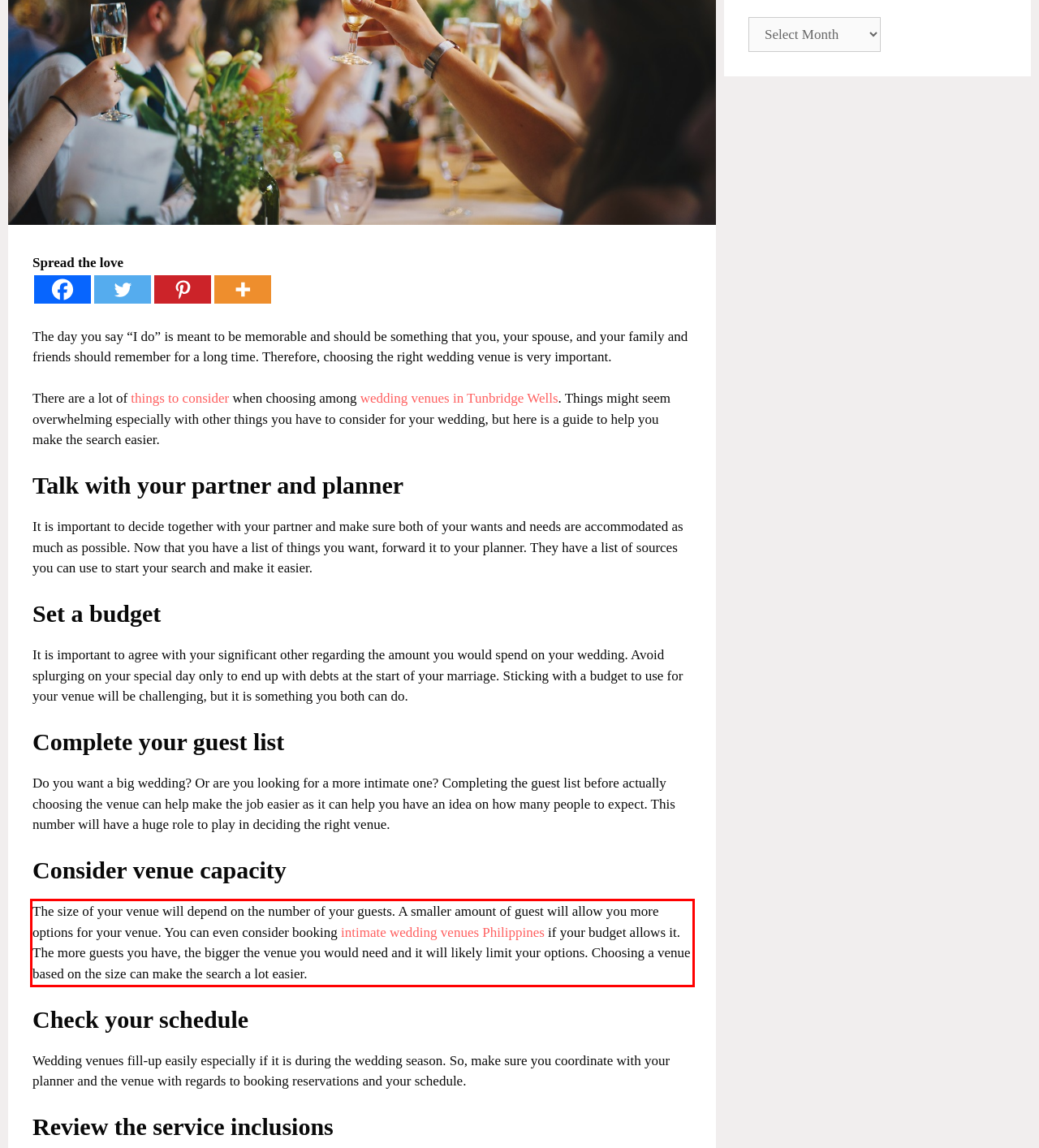You have a screenshot of a webpage, and there is a red bounding box around a UI element. Utilize OCR to extract the text within this red bounding box.

The size of your venue will depend on the number of your guests. A smaller amount of guest will allow you more options for your venue. You can even consider booking intimate wedding venues Philippines if your budget allows it. The more guests you have, the bigger the venue you would need and it will likely limit your options. Choosing a venue based on the size can make the search a lot easier.